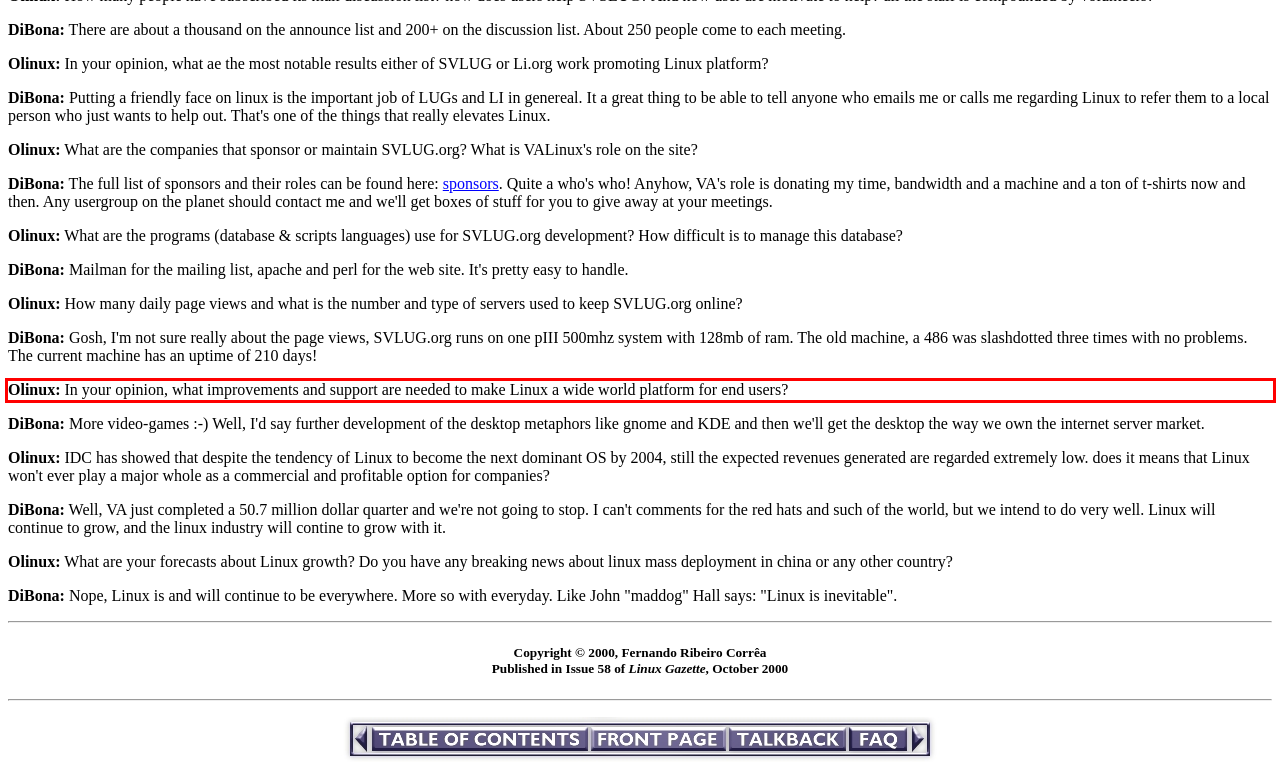There is a screenshot of a webpage with a red bounding box around a UI element. Please use OCR to extract the text within the red bounding box.

Olinux: In your opinion, what improvements and support are needed to make Linux a wide world platform for end users?